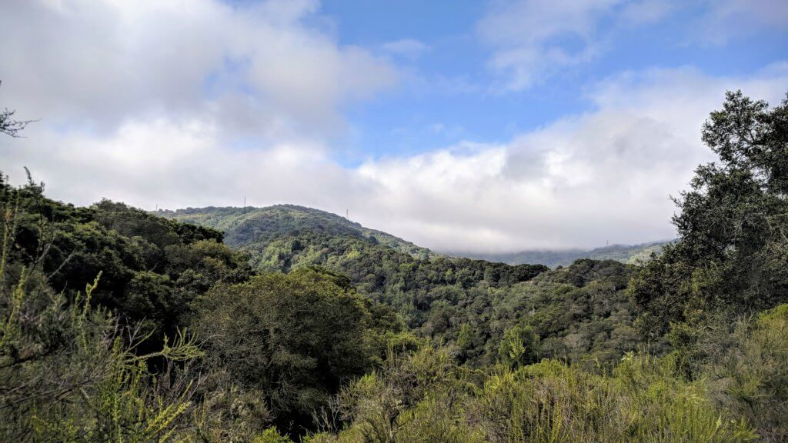Use a single word or phrase to answer the question:
What is visible in the background of the image?

Black Mountain